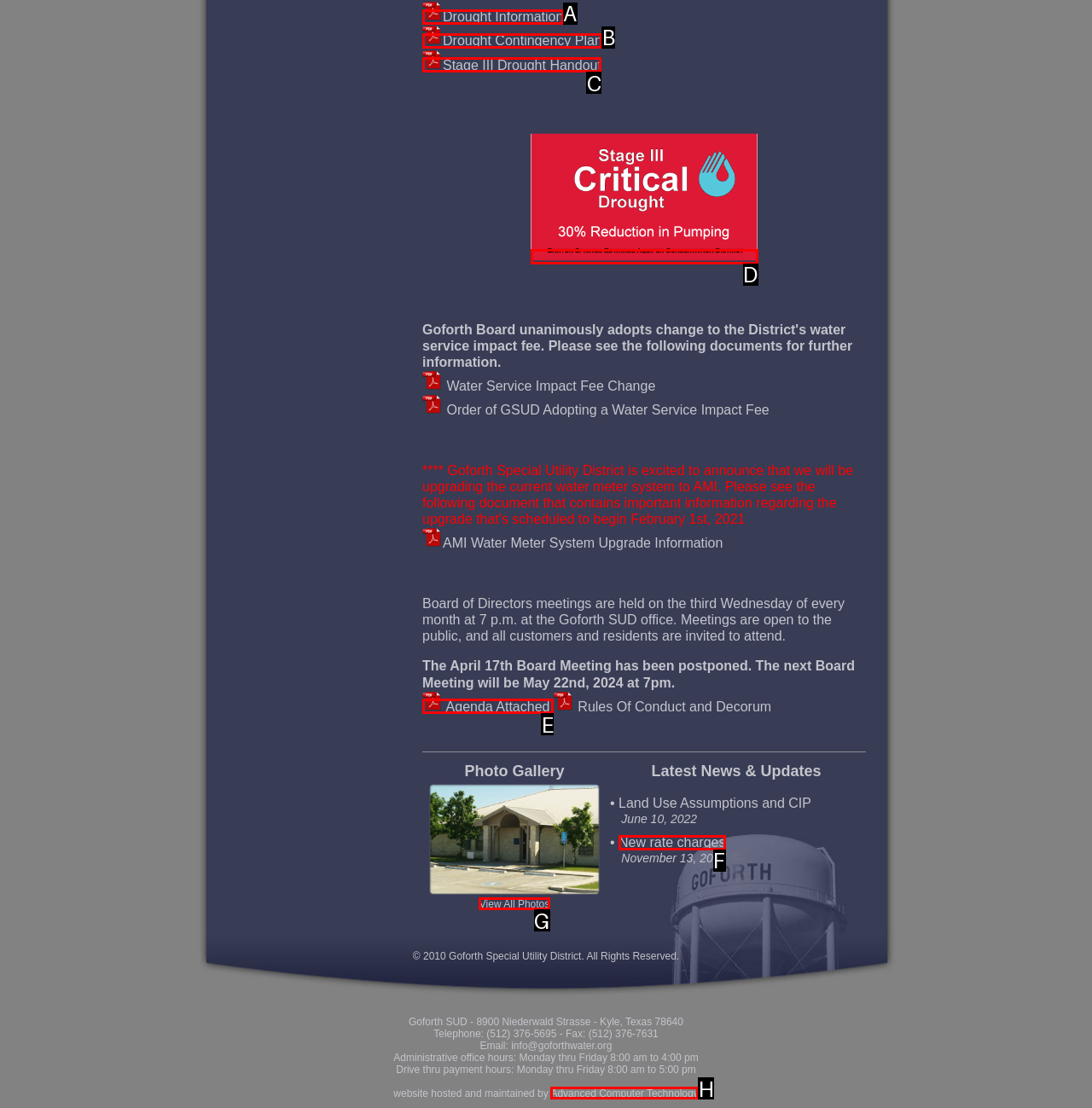Point out the HTML element that matches the following description: Drought Information
Answer with the letter from the provided choices.

A